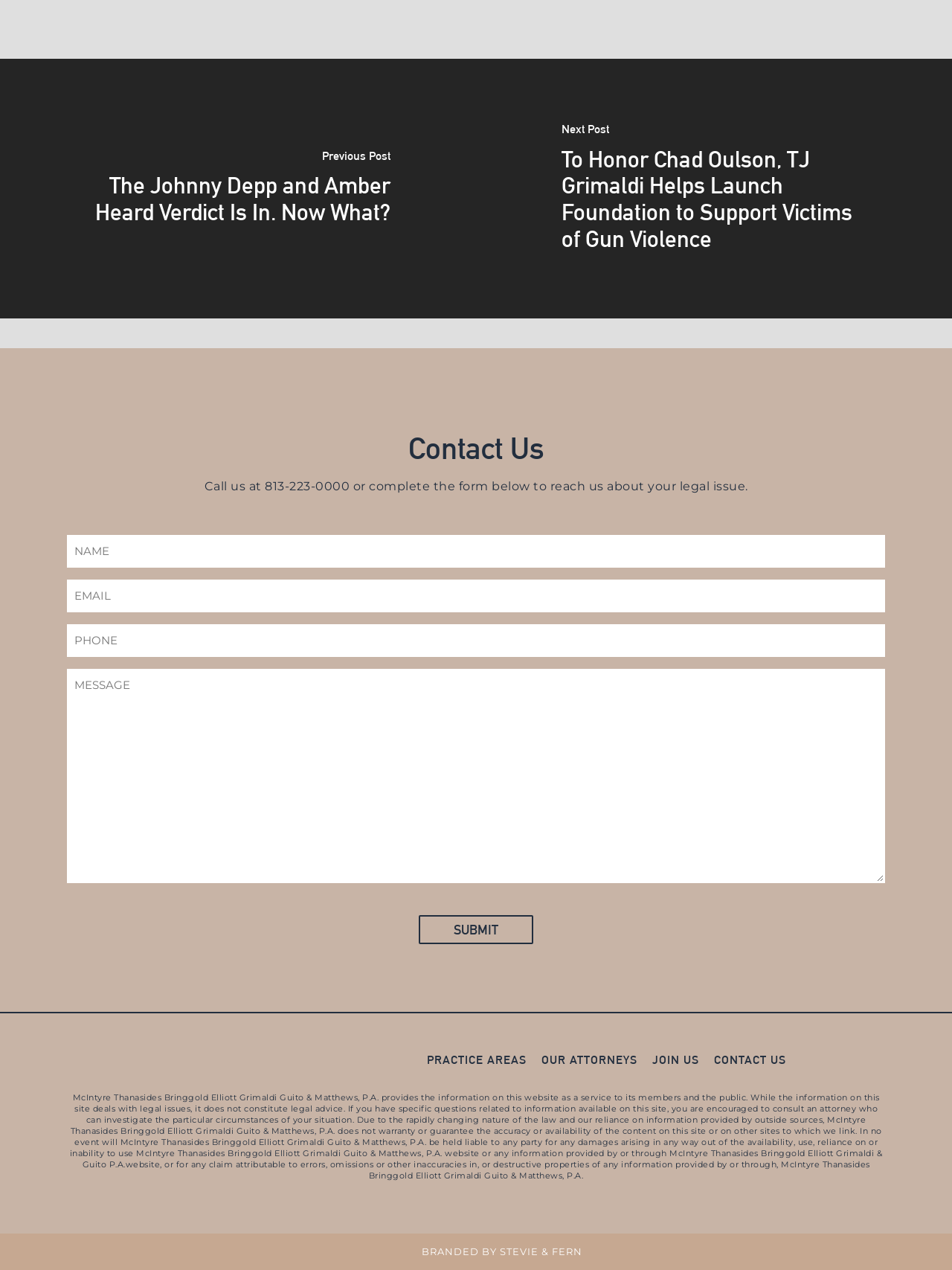What is the phone number to contact?
Please use the image to deliver a detailed and complete answer.

The phone number to contact can be found in the 'Contact Us' section, where it is stated 'Call us at 813-223-0000 or complete the form below to reach us about your legal issue.'